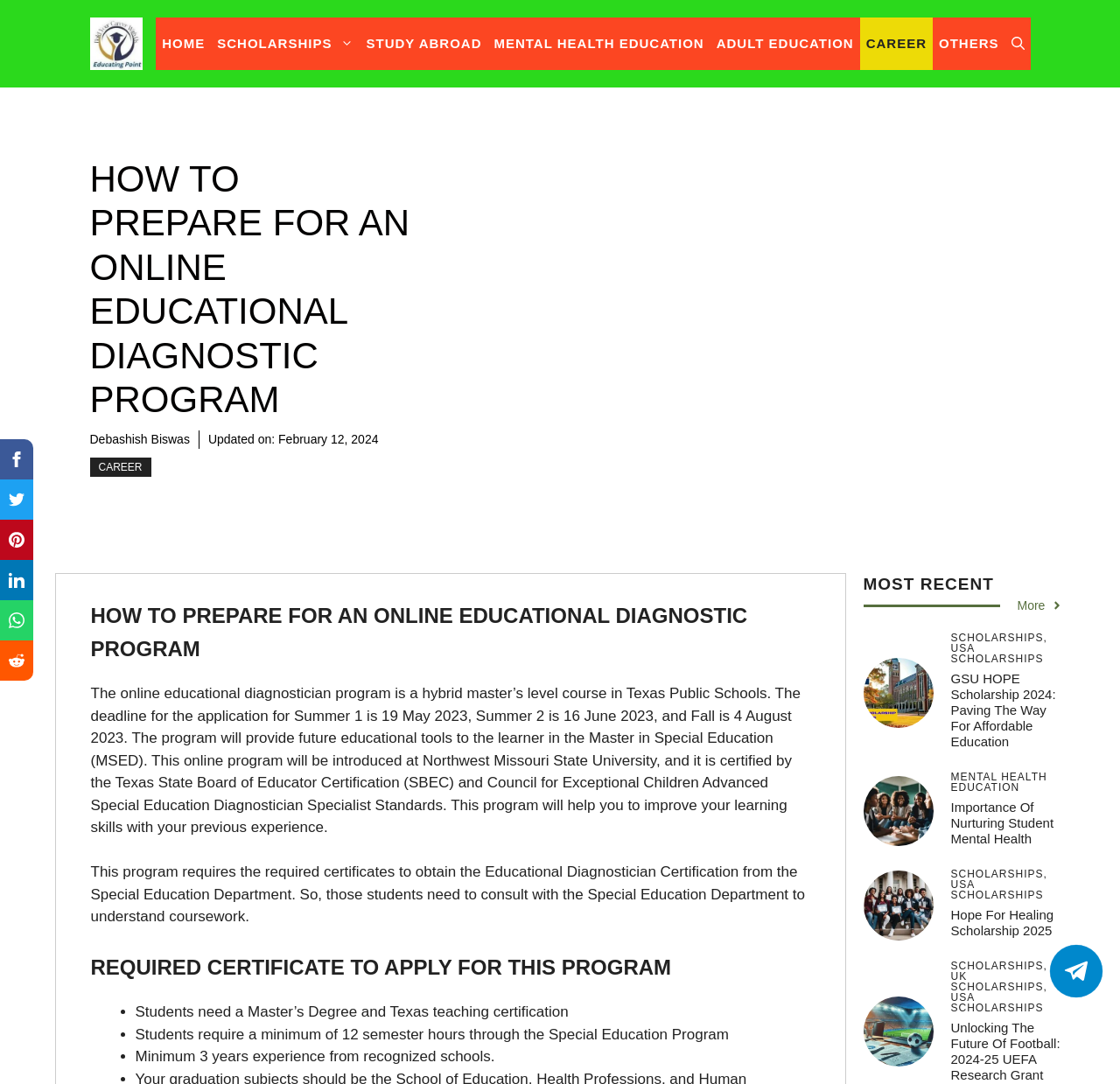Could you specify the bounding box coordinates for the clickable section to complete the following instruction: "Open the search"?

[0.897, 0.016, 0.92, 0.065]